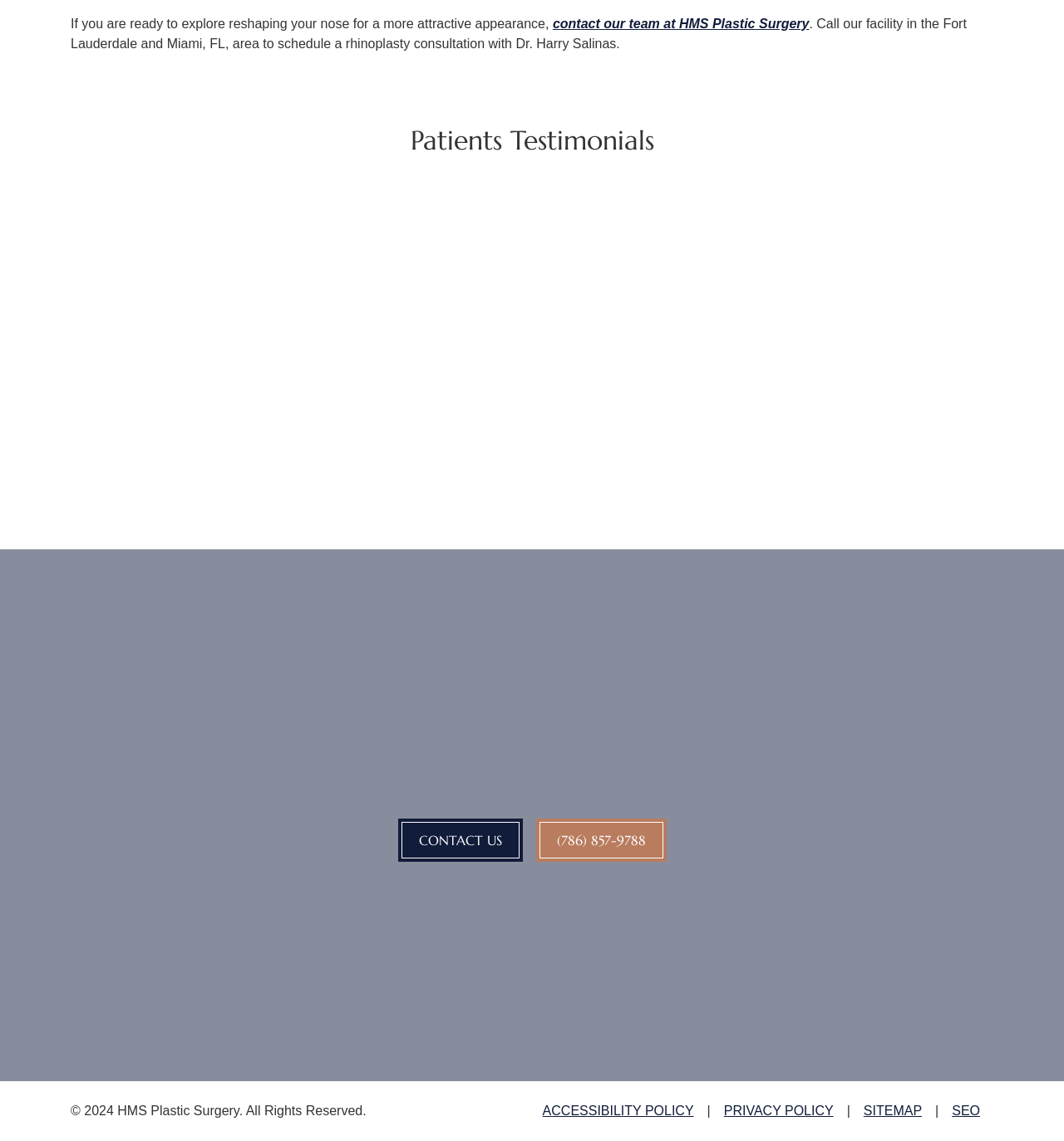Answer with a single word or phrase: 
What are the office hours of HMS Plastic Surgery?

Monday - Friday: 9am - 5pm